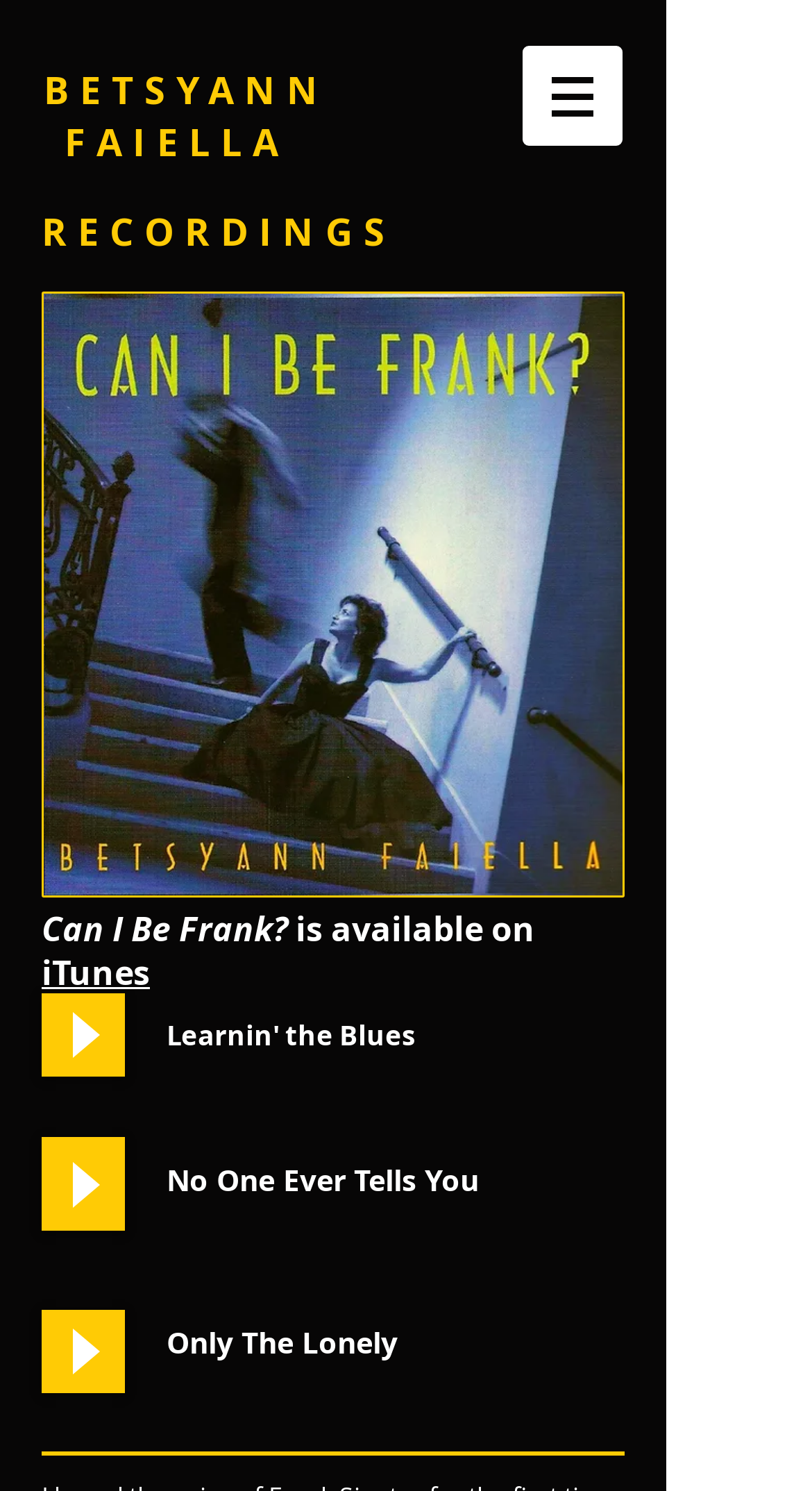Detail the webpage's structure and highlights in your description.

The webpage is dedicated to Betsyann Faiella's music, specifically her 2001 tribute album to Frank Sinatra, "Can I Be Frank?". At the top right corner, there is a navigation menu labeled "Site" with a button that has a popup menu. The button is accompanied by a small image.

Below the navigation menu, the page is divided into two main sections. On the left side, there is a heading with the artist's name, "BETSYANN FAIELLA", followed by another heading "RECORDINGS". 

On the right side, there is a section that appears to be about the album "Can I Be Frank?". It contains a few lines of text, including the album title, a description of its availability on iTunes, and two song titles, "No One Ever Tells You" and "Only The Lonely". 

Below this section, there are three audio players, each with a "Play" button. These players are likely used to preview songs from the album. The audio players are aligned vertically, with the first one located near the middle of the page, the second one slightly below it, and the third one near the bottom of the page.